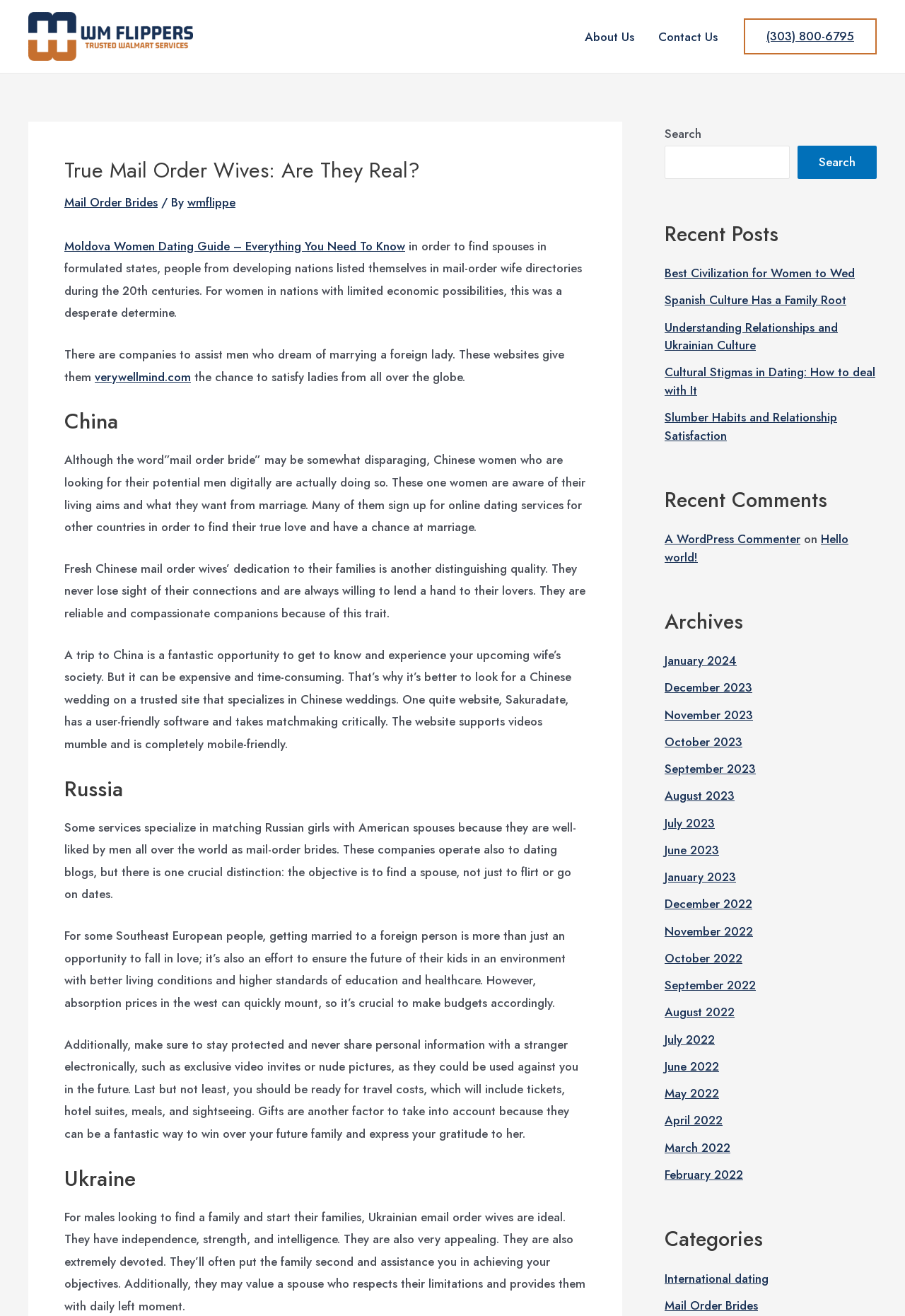Answer the question in a single word or phrase:
How many links are there in the 'Archives' section?

15